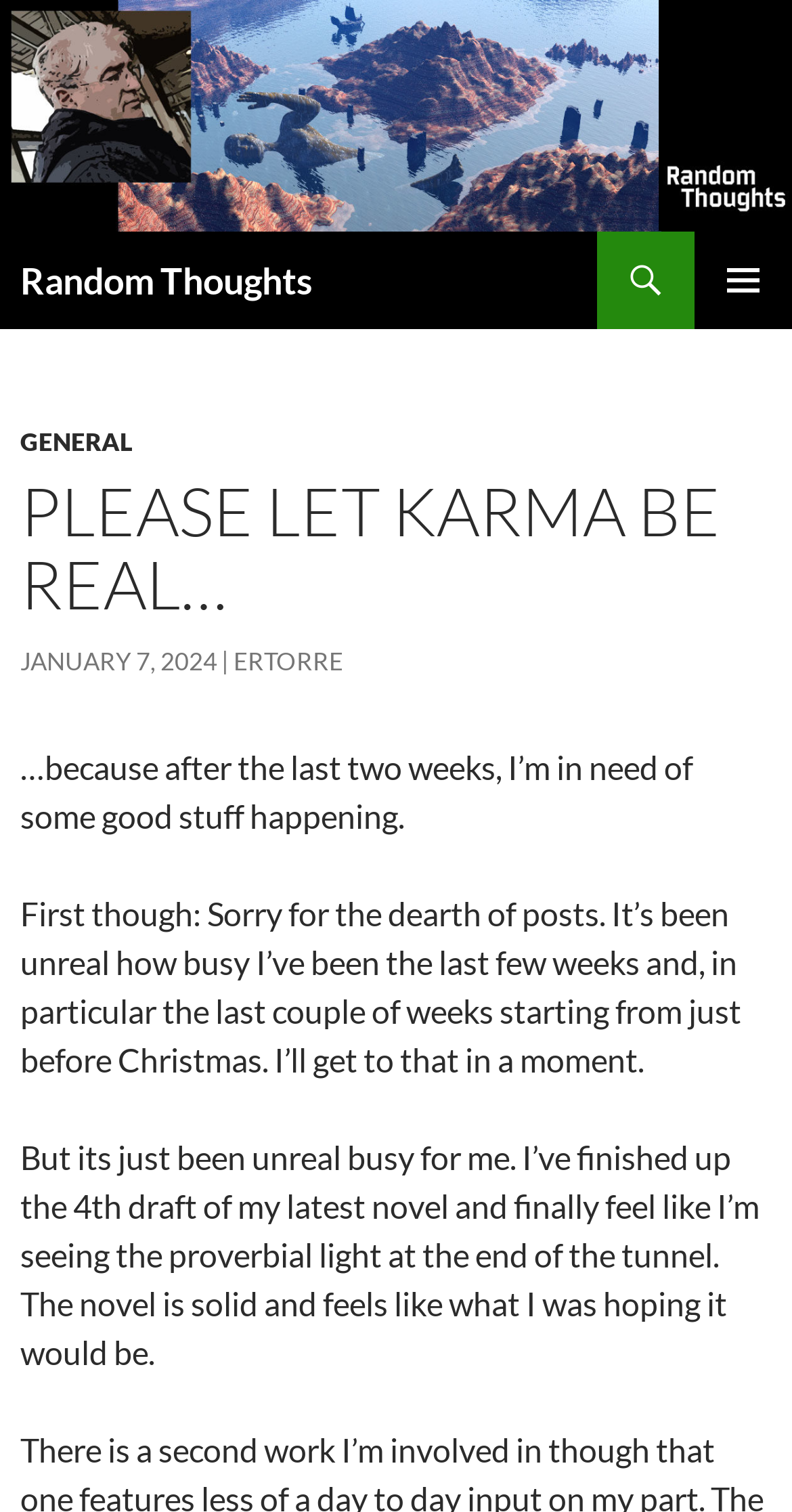What is the author seeking?
We need a detailed and exhaustive answer to the question. Please elaborate.

The author expresses their desire for good things to happen, implying that they have been going through a tough time and are looking forward to a positive change.